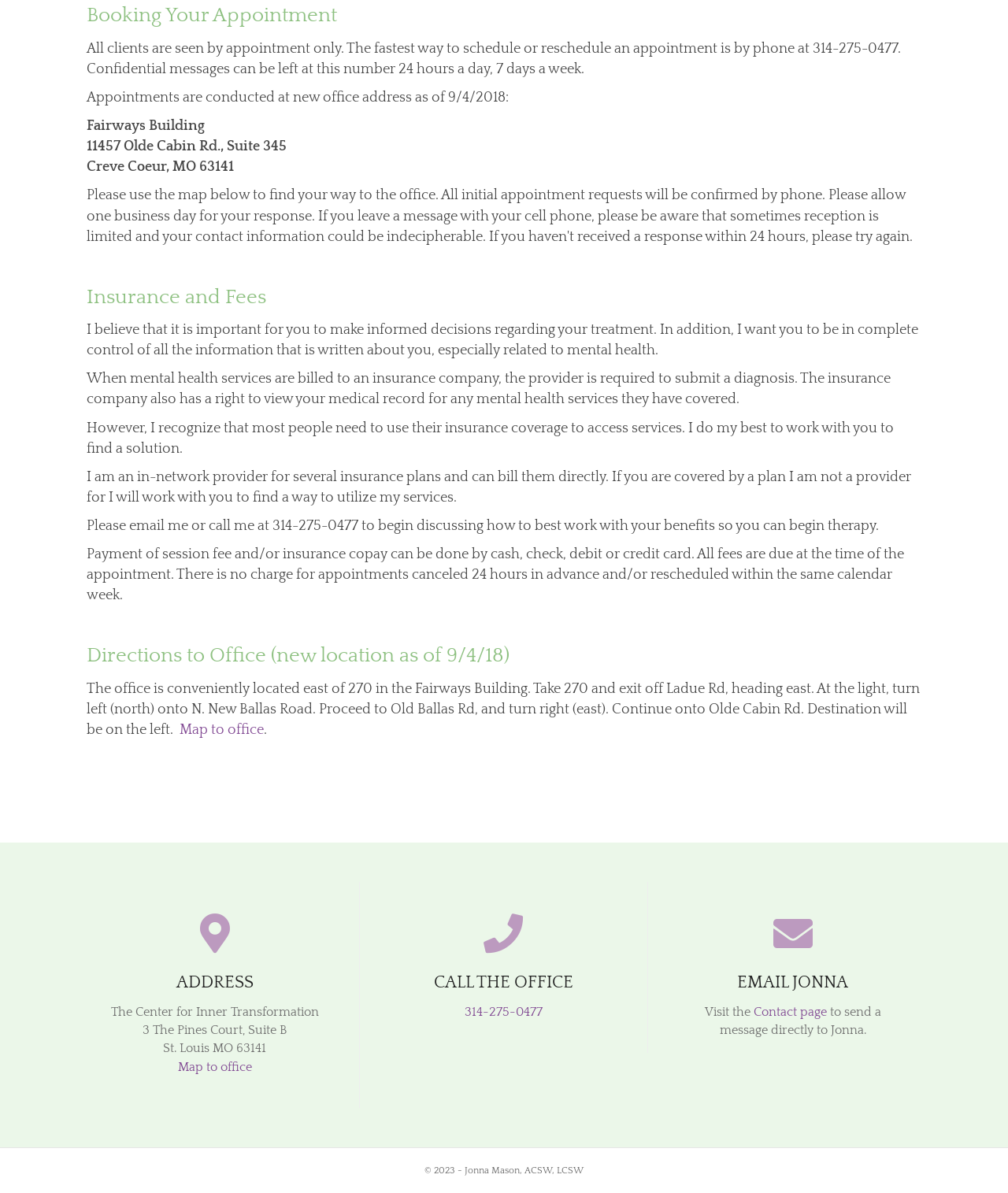Using the given element description, provide the bounding box coordinates (top-left x, top-left y, bottom-right x, bottom-right y) for the corresponding UI element in the screenshot: Contact page

[0.747, 0.842, 0.82, 0.854]